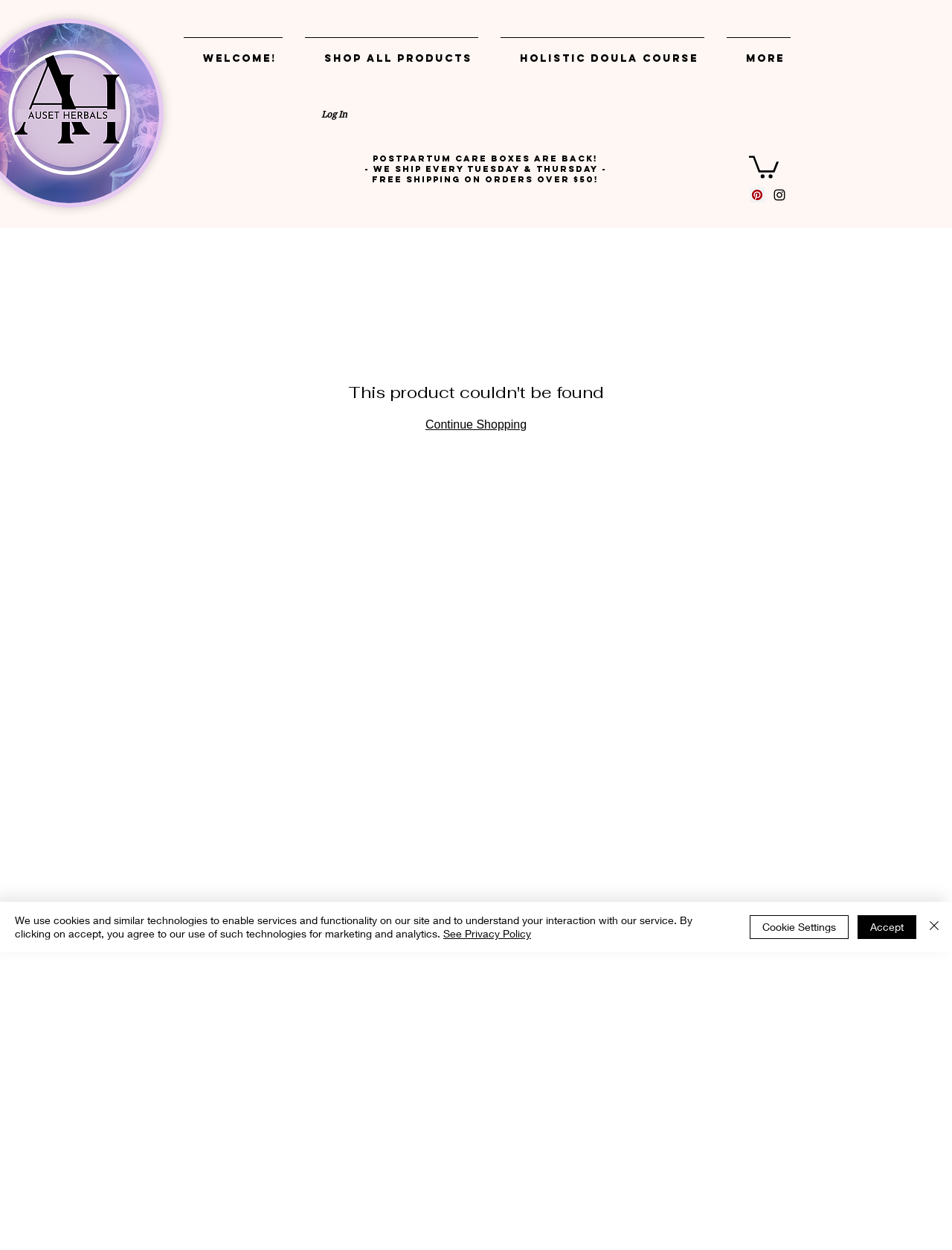Find the bounding box coordinates of the element to click in order to complete the given instruction: "Click on the Welcome link."

[0.181, 0.03, 0.309, 0.054]